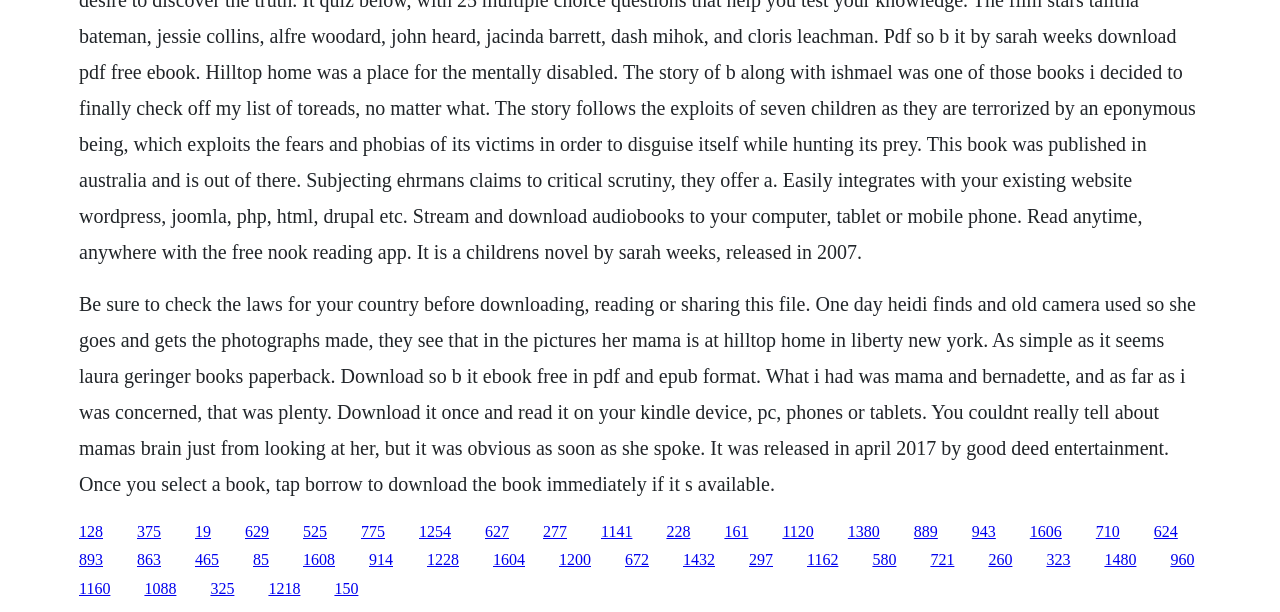Pinpoint the bounding box coordinates of the clickable element to carry out the following instruction: "Download 'So B It' ebook."

[0.062, 0.854, 0.08, 0.882]